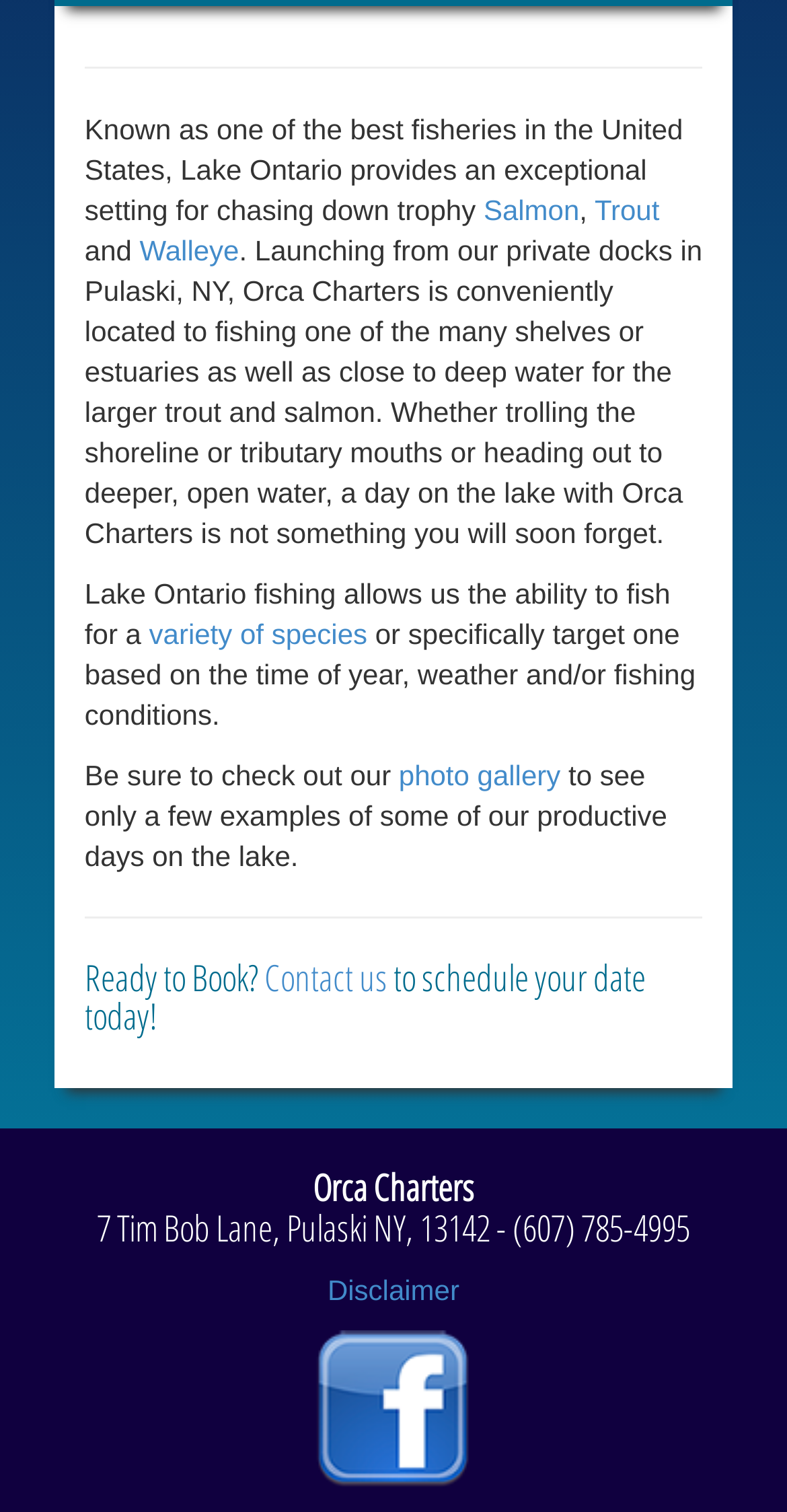How can I schedule a date with Orca Charters?
From the screenshot, supply a one-word or short-phrase answer.

Contact us